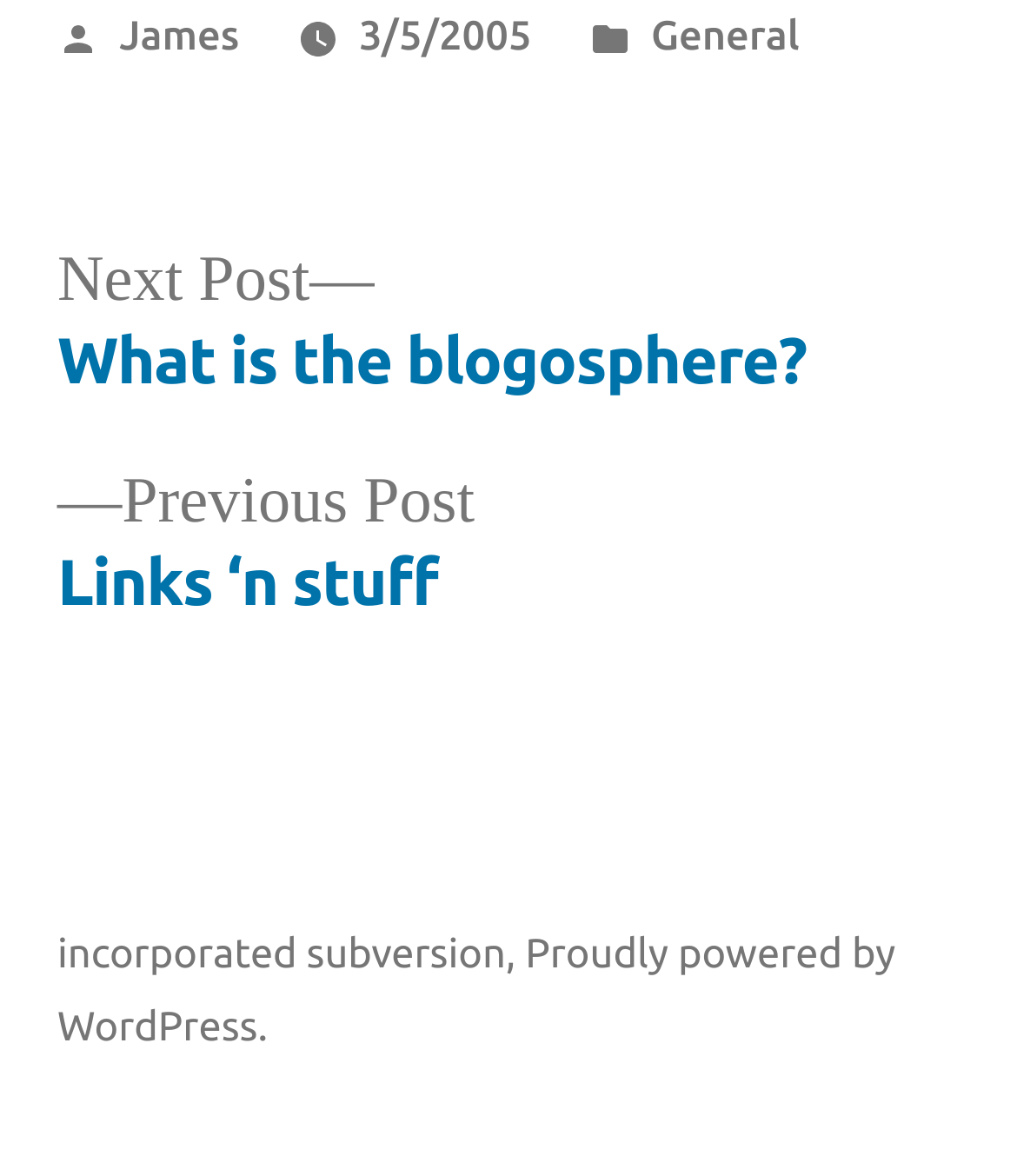Based on the image, please respond to the question with as much detail as possible:
What platform is the blog powered by?

The blog is powered by WordPress, as indicated by the link 'Proudly powered by WordPress.' at the bottom of the page.